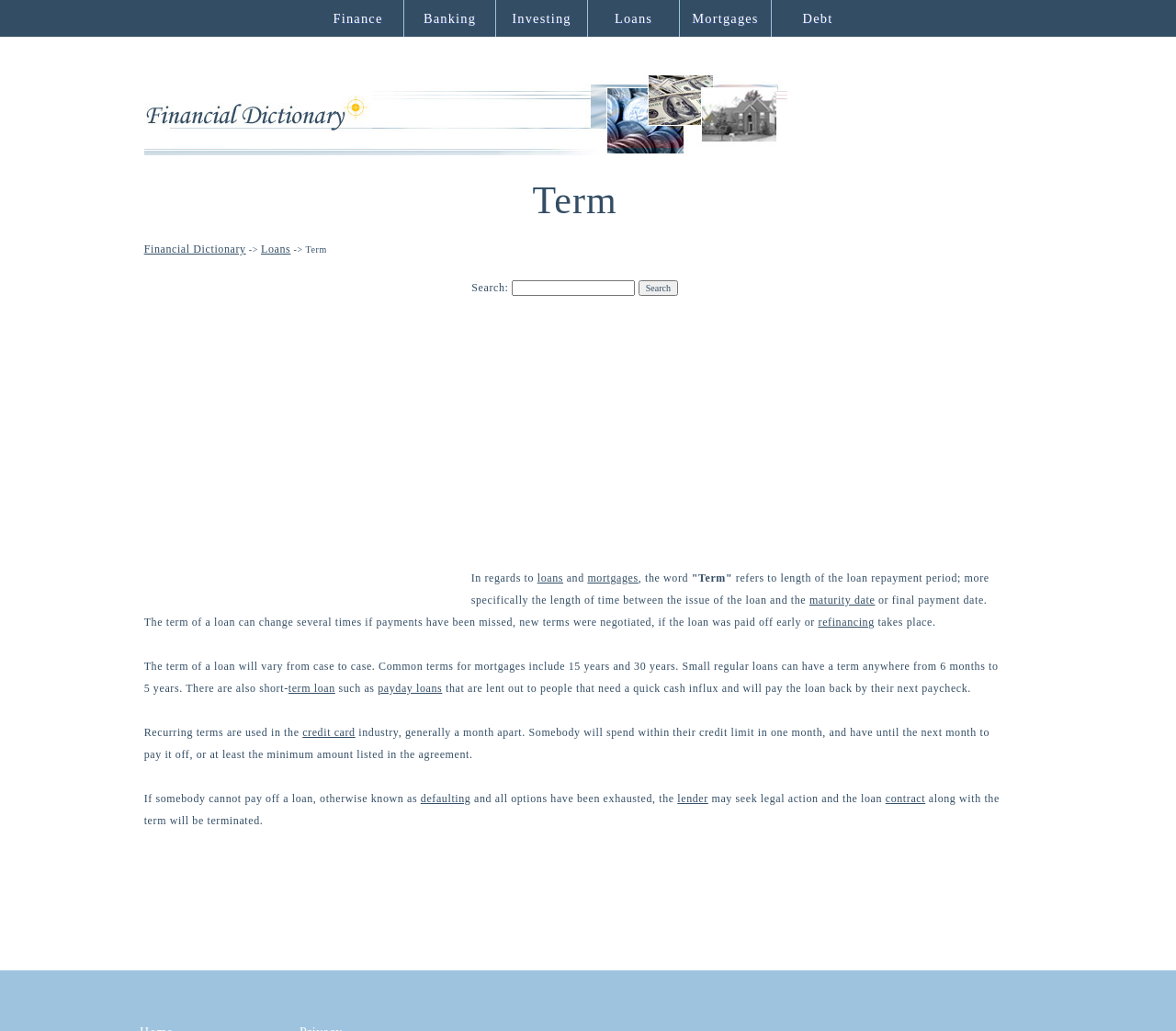Highlight the bounding box coordinates of the element that should be clicked to carry out the following instruction: "Click on the 'Search' button". The coordinates must be given as four float numbers ranging from 0 to 1, i.e., [left, top, right, bottom].

[0.543, 0.271, 0.576, 0.287]